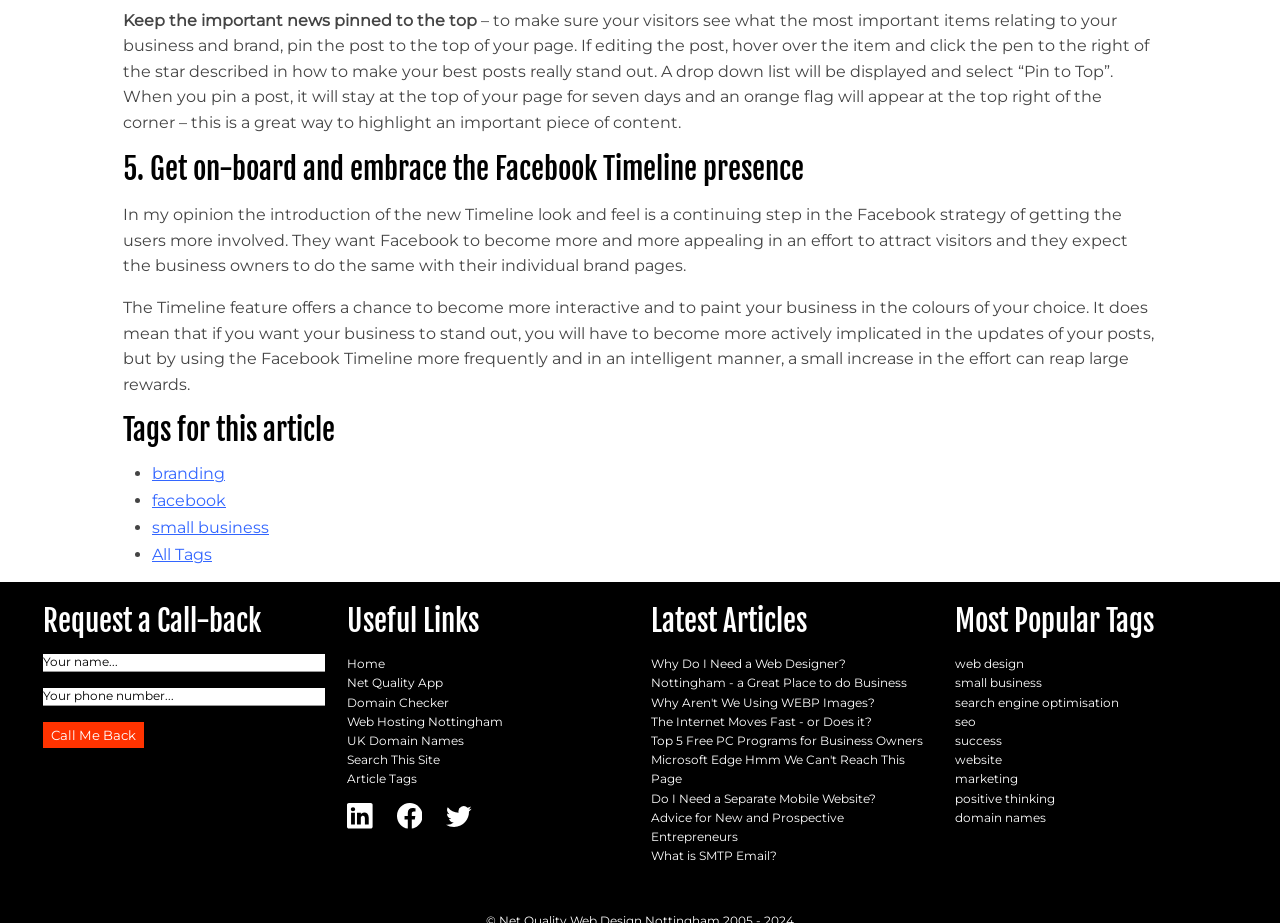Analyze the image and provide a detailed answer to the question: What type of articles are listed under 'Latest Articles'?

The 'Latest Articles' section lists various articles related to business and technology, including topics such as web design, entrepreneurship, and search engine optimization.